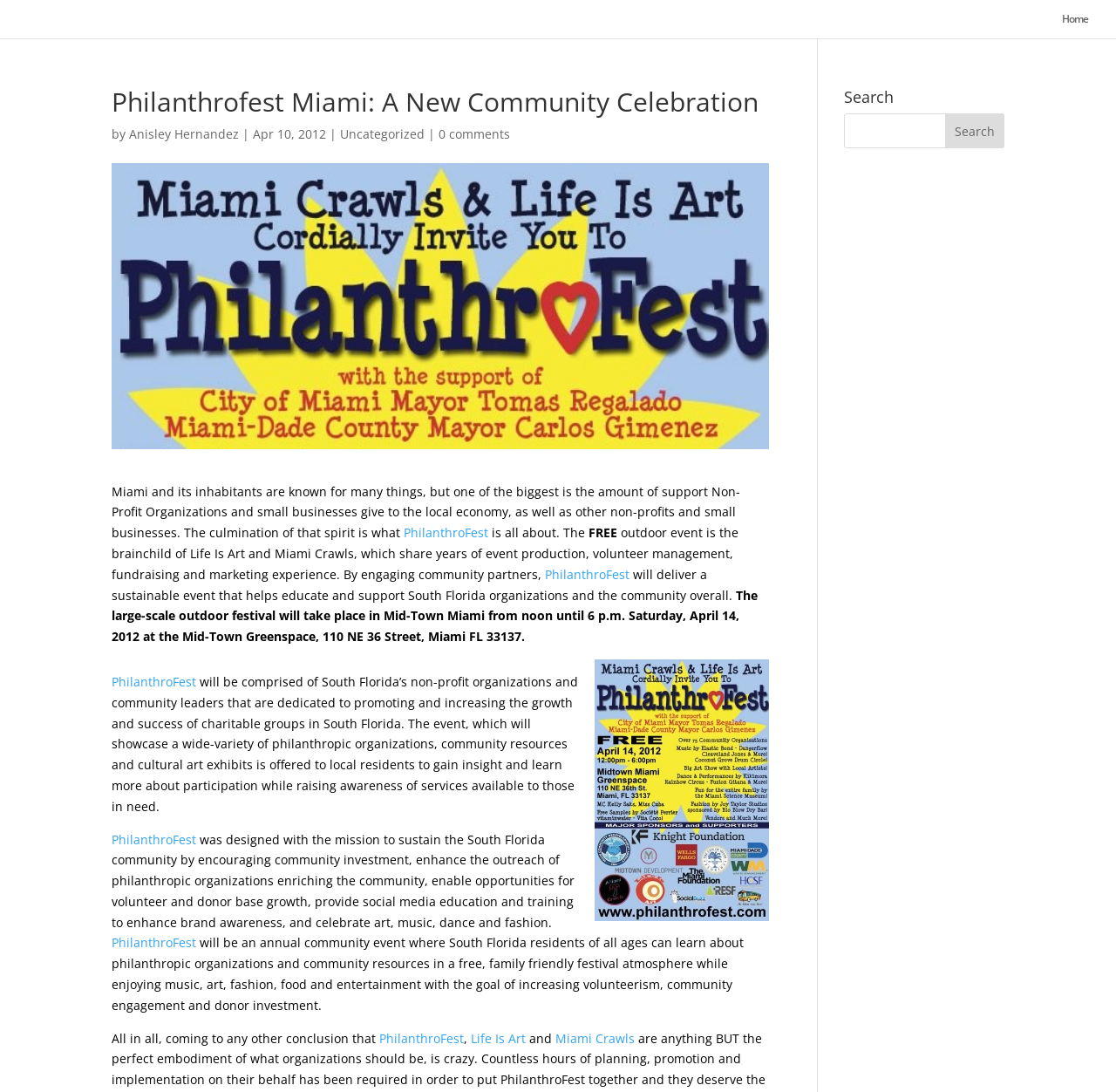What is the purpose of Philanthrofest?
Provide a well-explained and detailed answer to the question.

The webpage explains that Philanthrofest was designed with the mission to sustain the South Florida community by encouraging community investment, enhancing the outreach of philanthropic organizations, enabling opportunities for volunteer and donor base growth, providing social media education and training, and celebrating art, music, dance, and fashion.